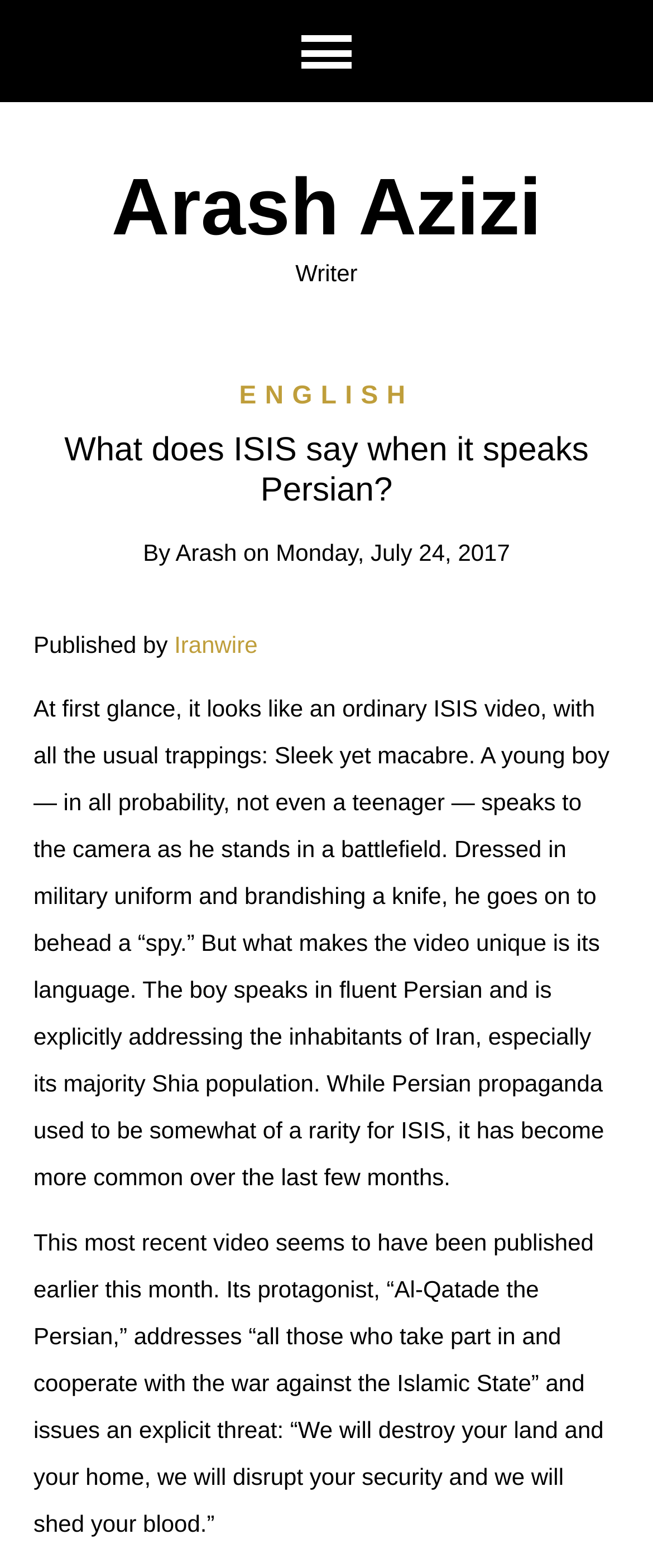Answer the question below with a single word or a brief phrase: 
What is the language of the ISIS video?

Persian